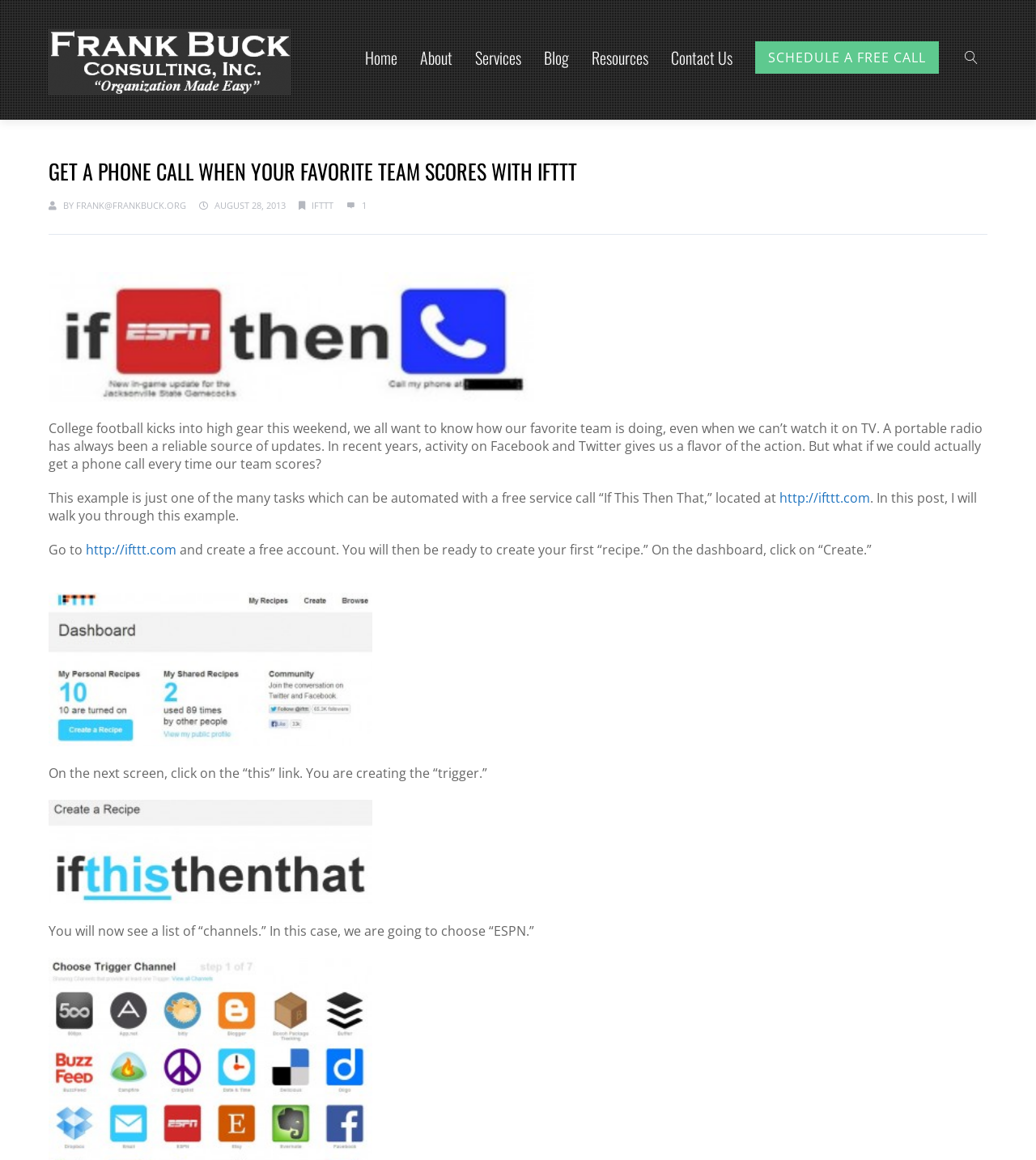Find the bounding box coordinates of the clickable element required to execute the following instruction: "Click on the 'Home' link". Provide the coordinates as four float numbers between 0 and 1, i.e., [left, top, right, bottom].

[0.341, 0.02, 0.395, 0.08]